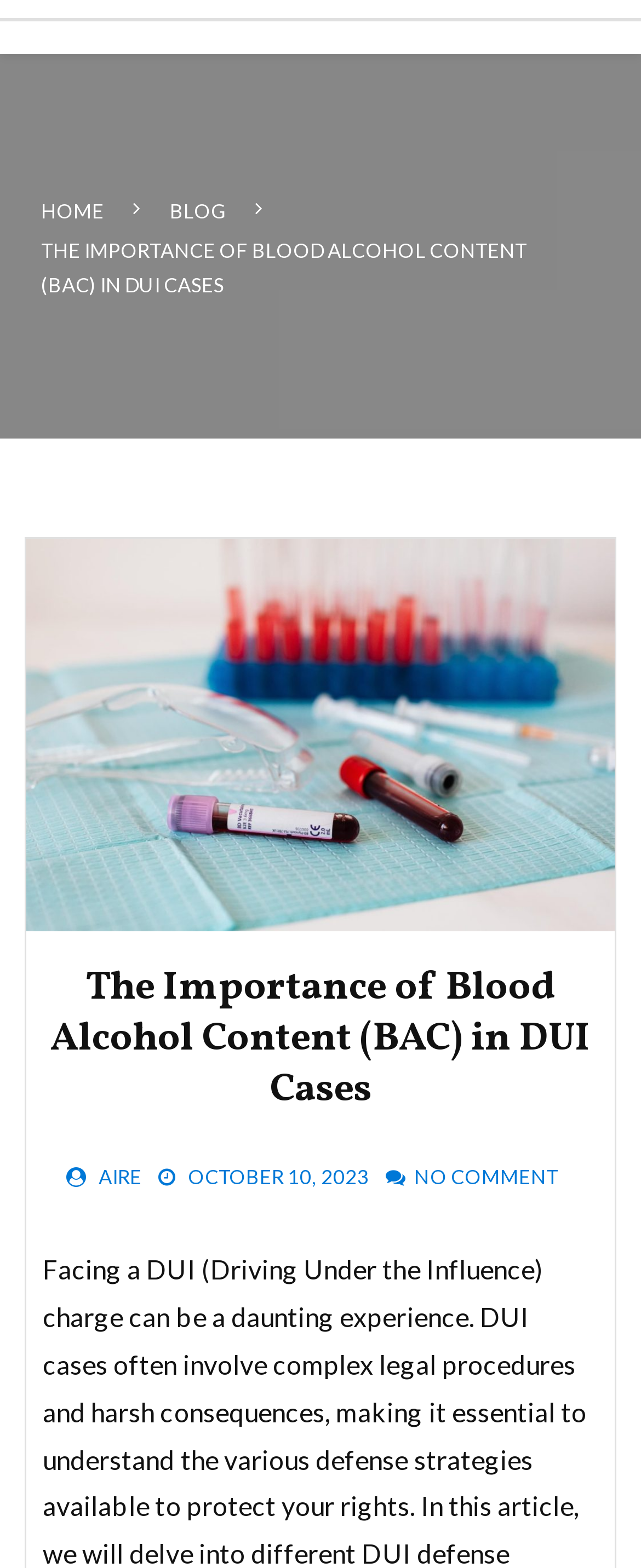Provide the bounding box coordinates of the HTML element described by the text: "October 10, 2023January 16, 2024". The coordinates should be in the format [left, top, right, bottom] with values between 0 and 1.

[0.293, 0.742, 0.576, 0.758]